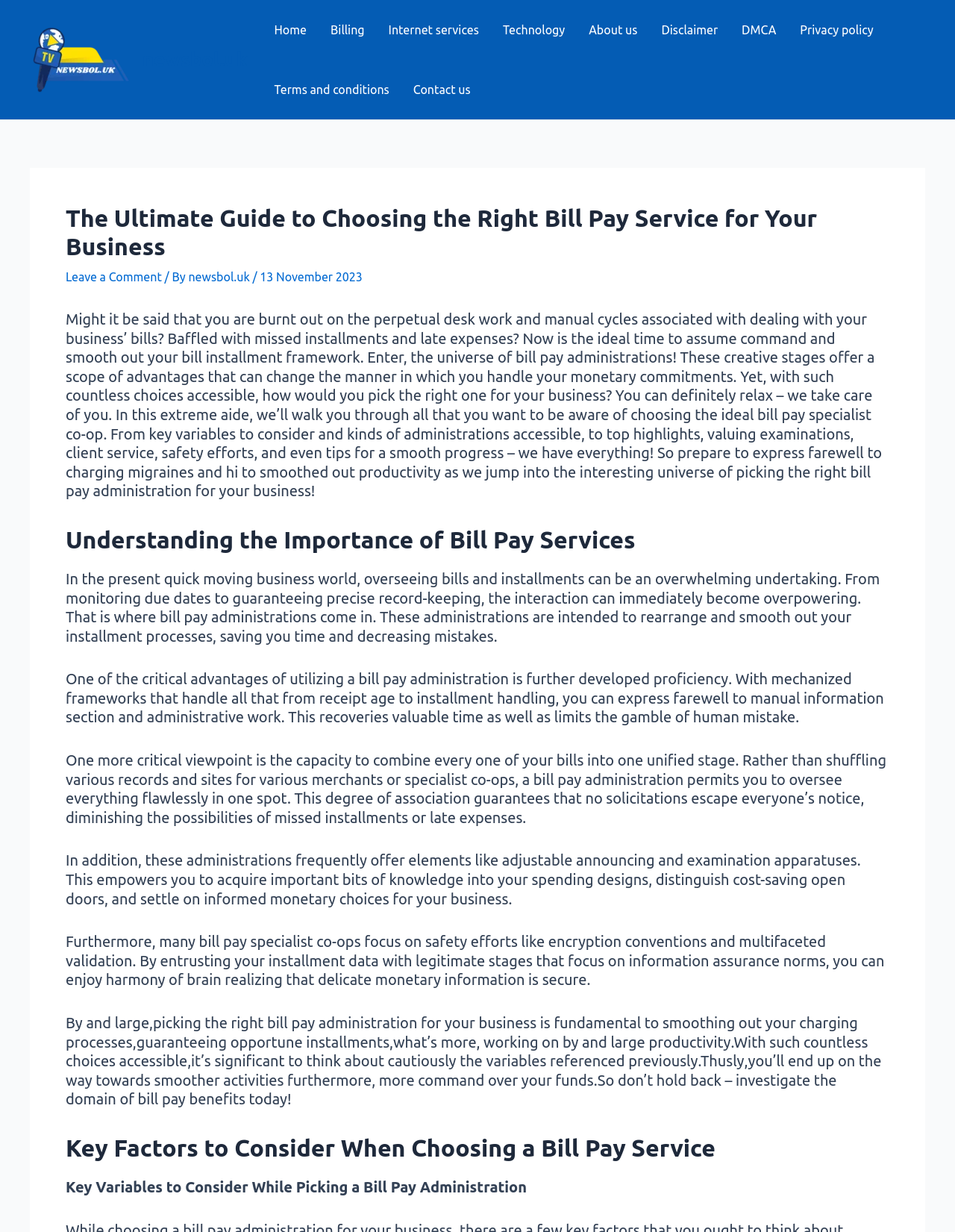Please provide the bounding box coordinates for the element that needs to be clicked to perform the following instruction: "Click the 'Home' link". The coordinates should be given as four float numbers between 0 and 1, i.e., [left, top, right, bottom].

[0.275, 0.0, 0.334, 0.048]